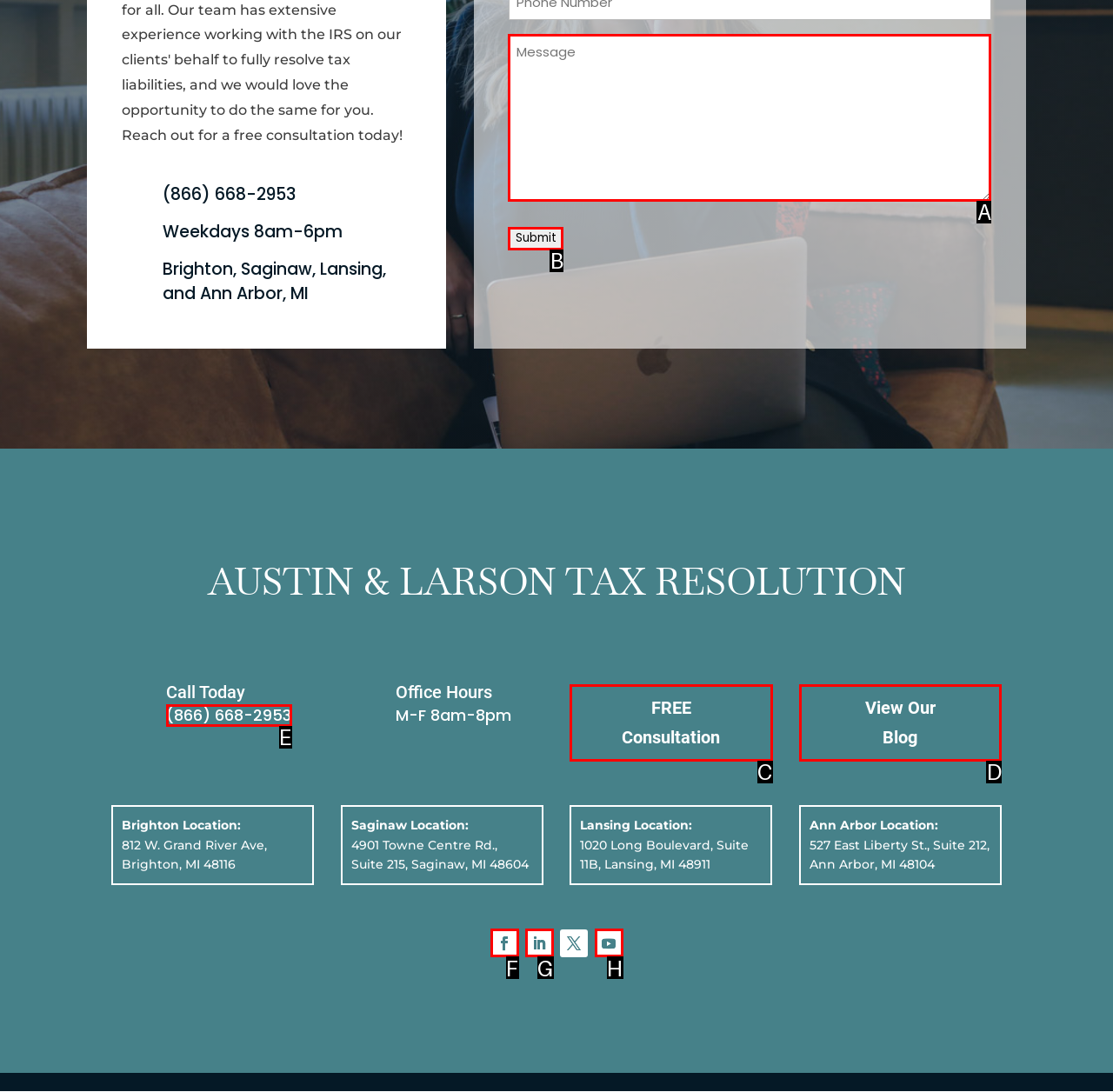Select the HTML element that best fits the description: value="Submit"
Respond with the letter of the correct option from the choices given.

B